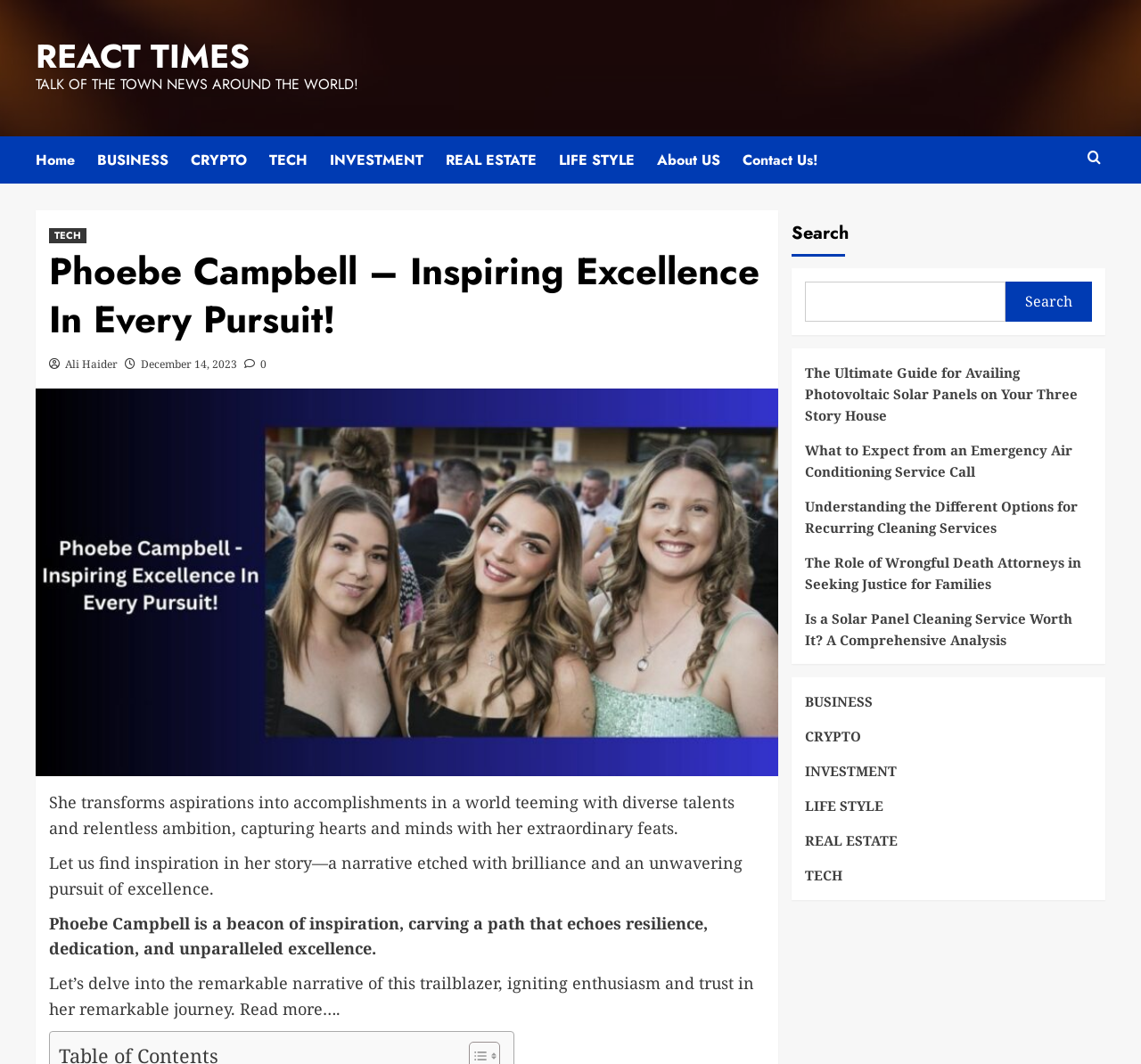Specify the bounding box coordinates of the region I need to click to perform the following instruction: "Go to Home page". The coordinates must be four float numbers in the range of 0 to 1, i.e., [left, top, right, bottom].

[0.031, 0.128, 0.085, 0.172]